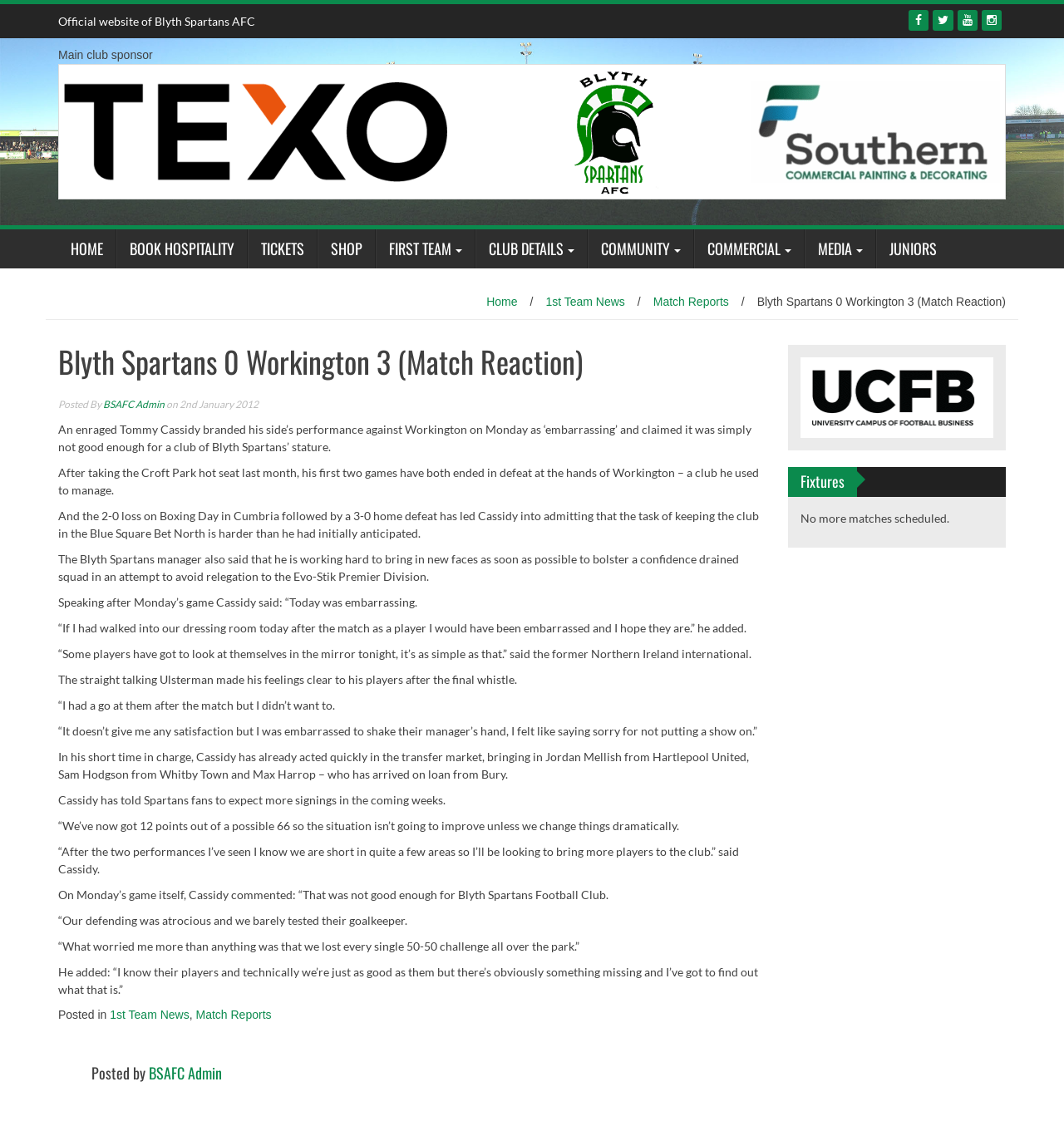Who is the manager of Blyth Spartans?
Please answer using one word or phrase, based on the screenshot.

Tommy Cassidy